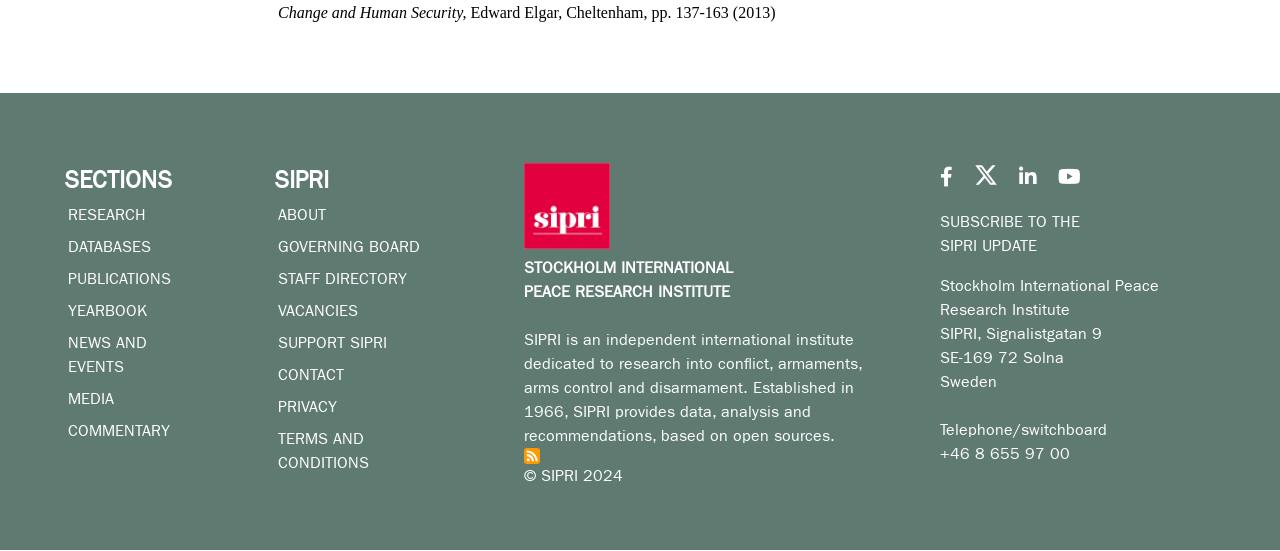Determine the bounding box coordinates for the area that should be clicked to carry out the following instruction: "Subscribe to the SIPRI update".

[0.734, 0.388, 0.844, 0.461]